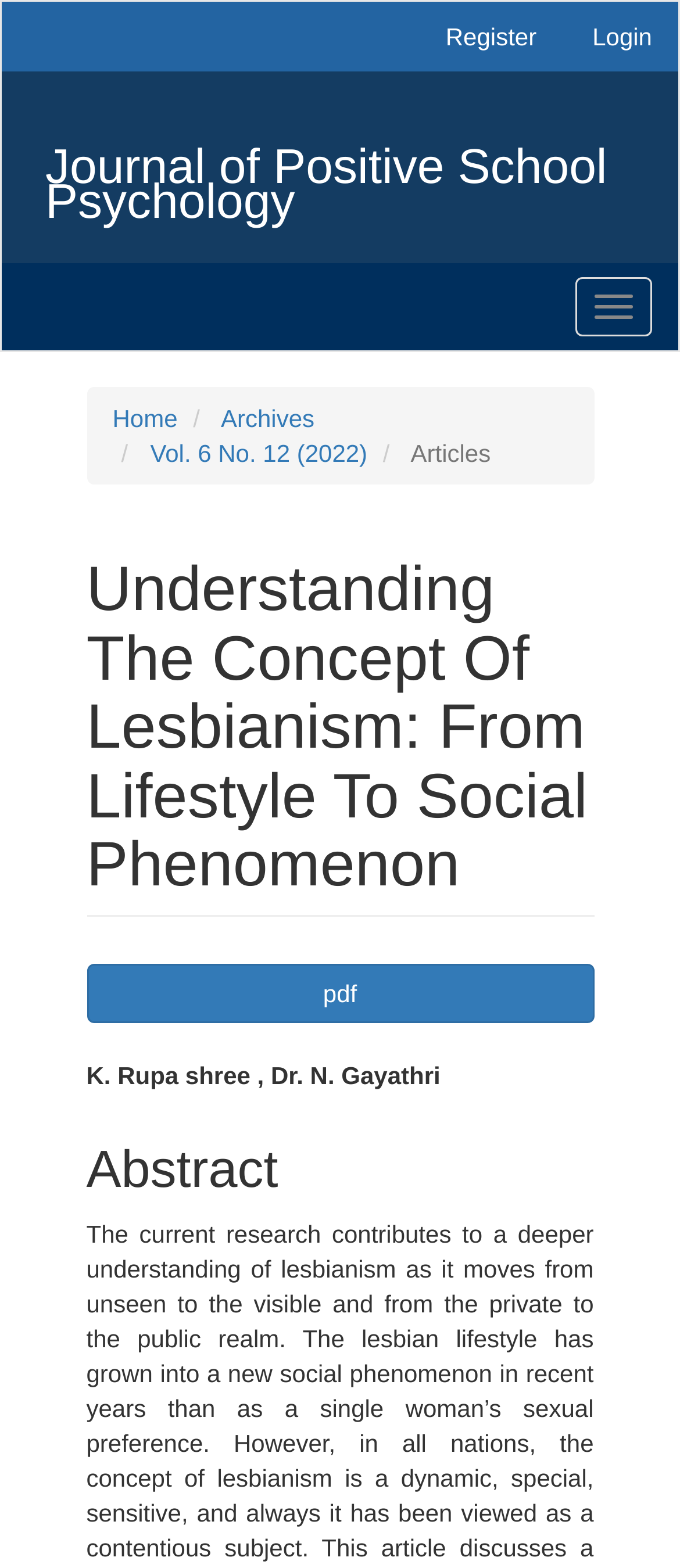Predict the bounding box coordinates of the area that should be clicked to accomplish the following instruction: "View the 'Home' page". The bounding box coordinates should consist of four float numbers between 0 and 1, i.e., [left, top, right, bottom].

[0.165, 0.258, 0.261, 0.276]